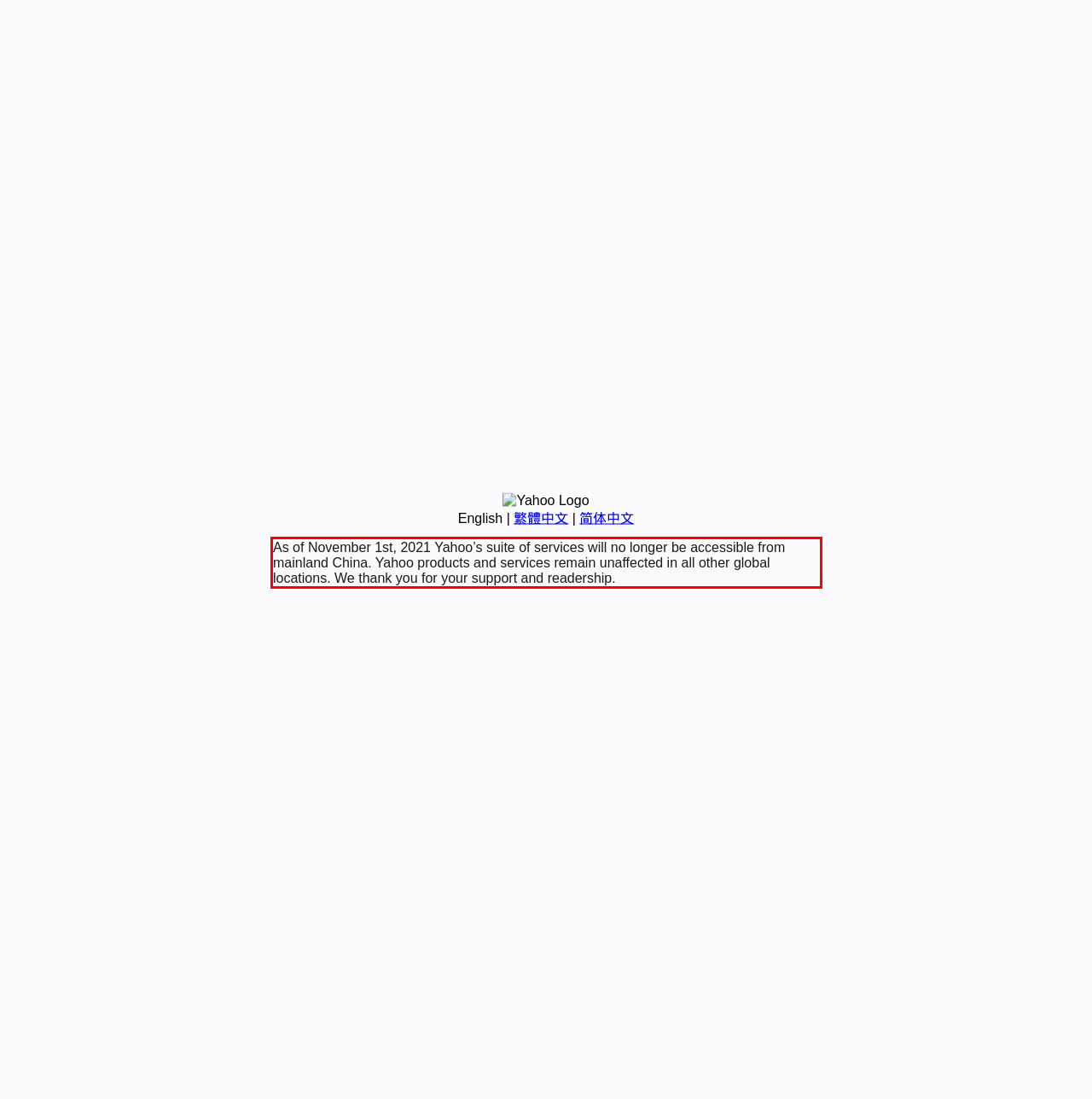You have a screenshot with a red rectangle around a UI element. Recognize and extract the text within this red bounding box using OCR.

As of November 1st, 2021 Yahoo’s suite of services will no longer be accessible from mainland China. Yahoo products and services remain unaffected in all other global locations. We thank you for your support and readership.